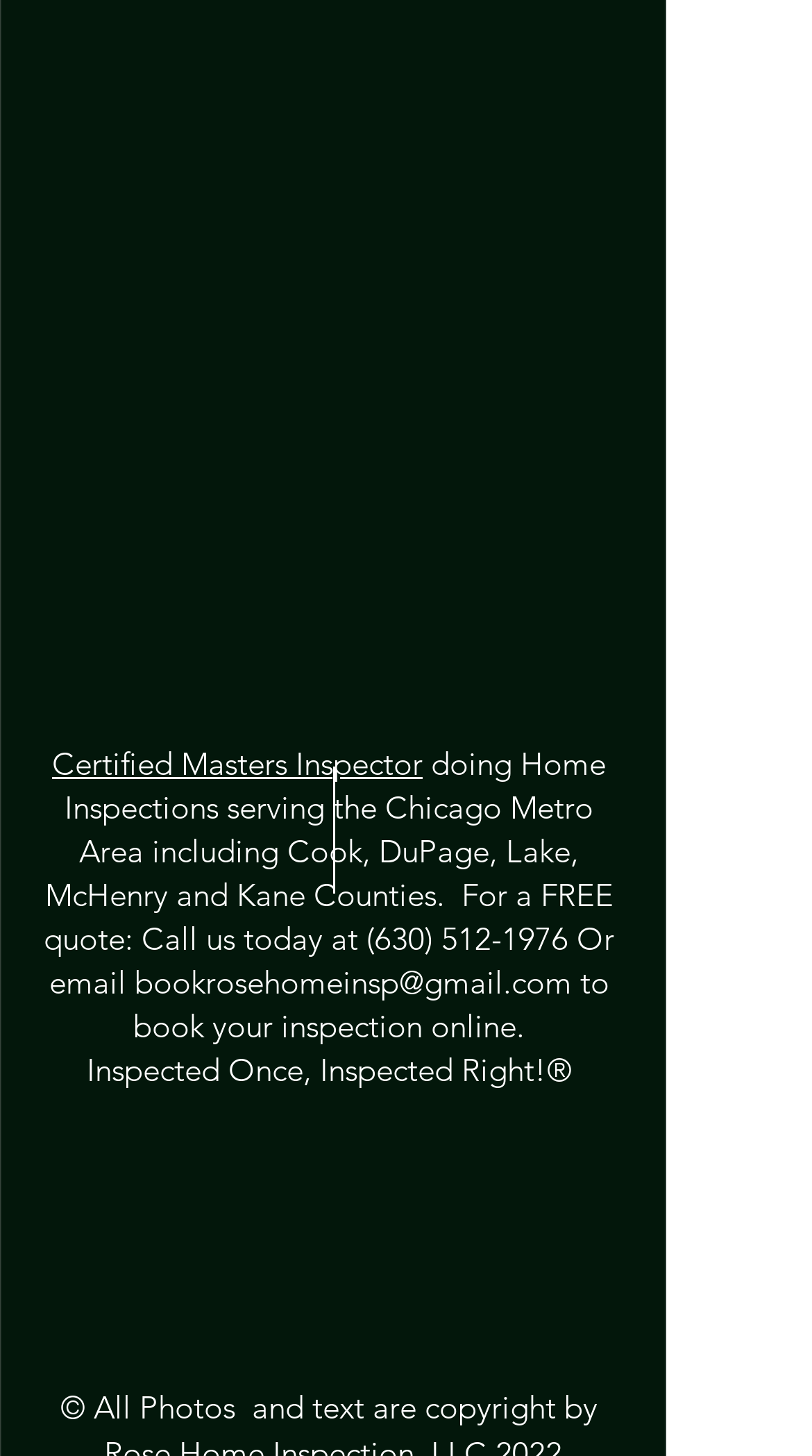Given the description of the UI element: "aria-label="TikTok"", predict the bounding box coordinates in the form of [left, top, right, bottom], with each value being a float between 0 and 1.

[0.205, 0.818, 0.274, 0.857]